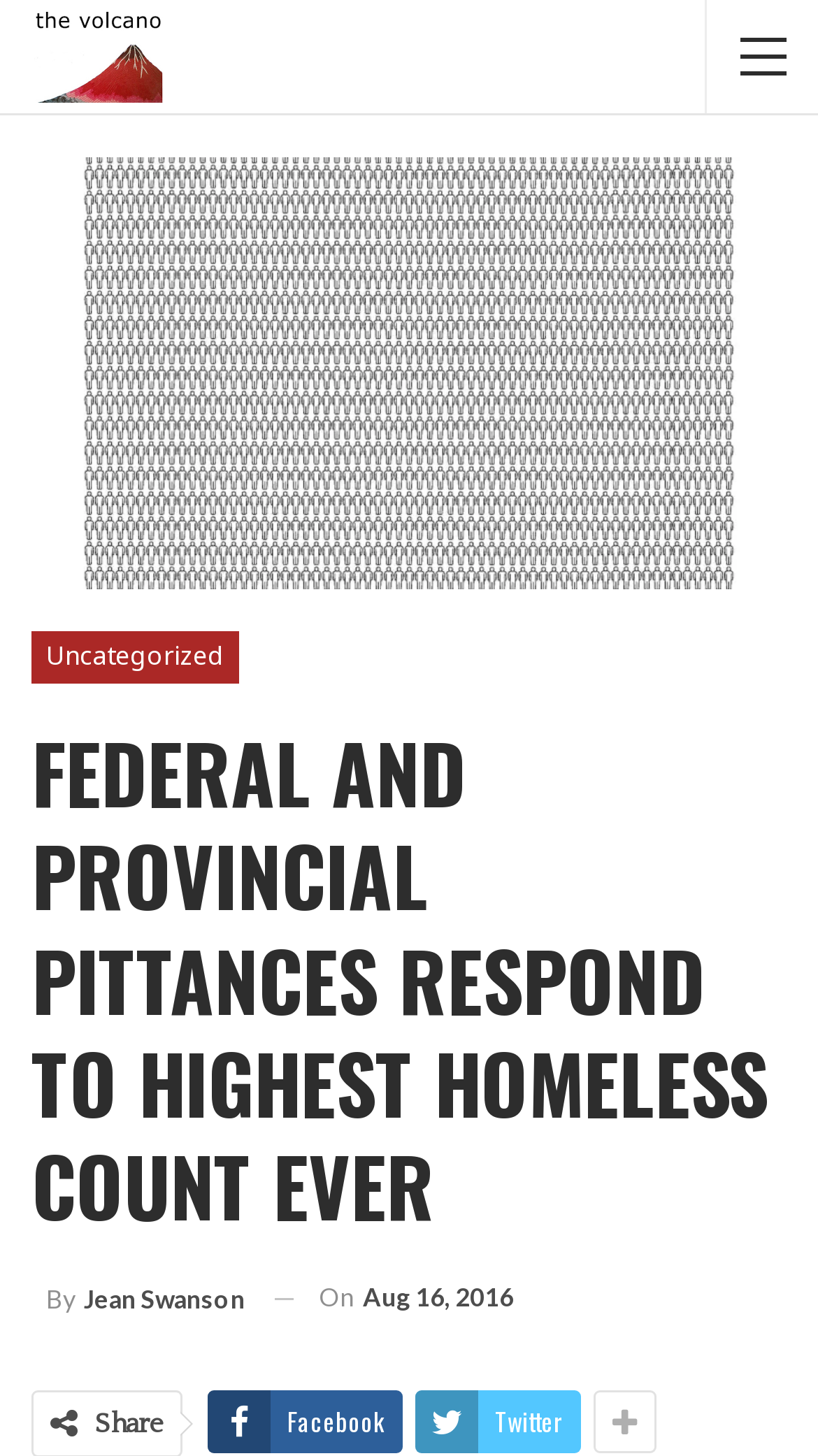Generate a comprehensive description of the contents of the webpage.

The webpage appears to be an article from "The Volcano" publication, with a prominent image of the publication's logo at the top left corner. Below the logo, there is a link to the category "Uncategorized" and a heading that reads "FEDERAL AND PROVINCIAL PITTANCES RESPOND TO HIGHEST HOMELESS COUNT EVER" in a large font, spanning almost the entire width of the page.

To the right of the heading, there is a link to the author's name, "By Jean Swanson". Below the author's name, there is a timestamp indicating the article was published on August 16, 2016. The timestamp is divided into two parts: "On" and the actual date.

At the bottom of the page, there is a section with social media sharing options. A "Share" label is positioned at the top left, followed by two links to share the article on Facebook and Twitter, represented by their respective icons. The Facebook link is to the right of the "Share" label, and the Twitter link is to the right of the Facebook link.